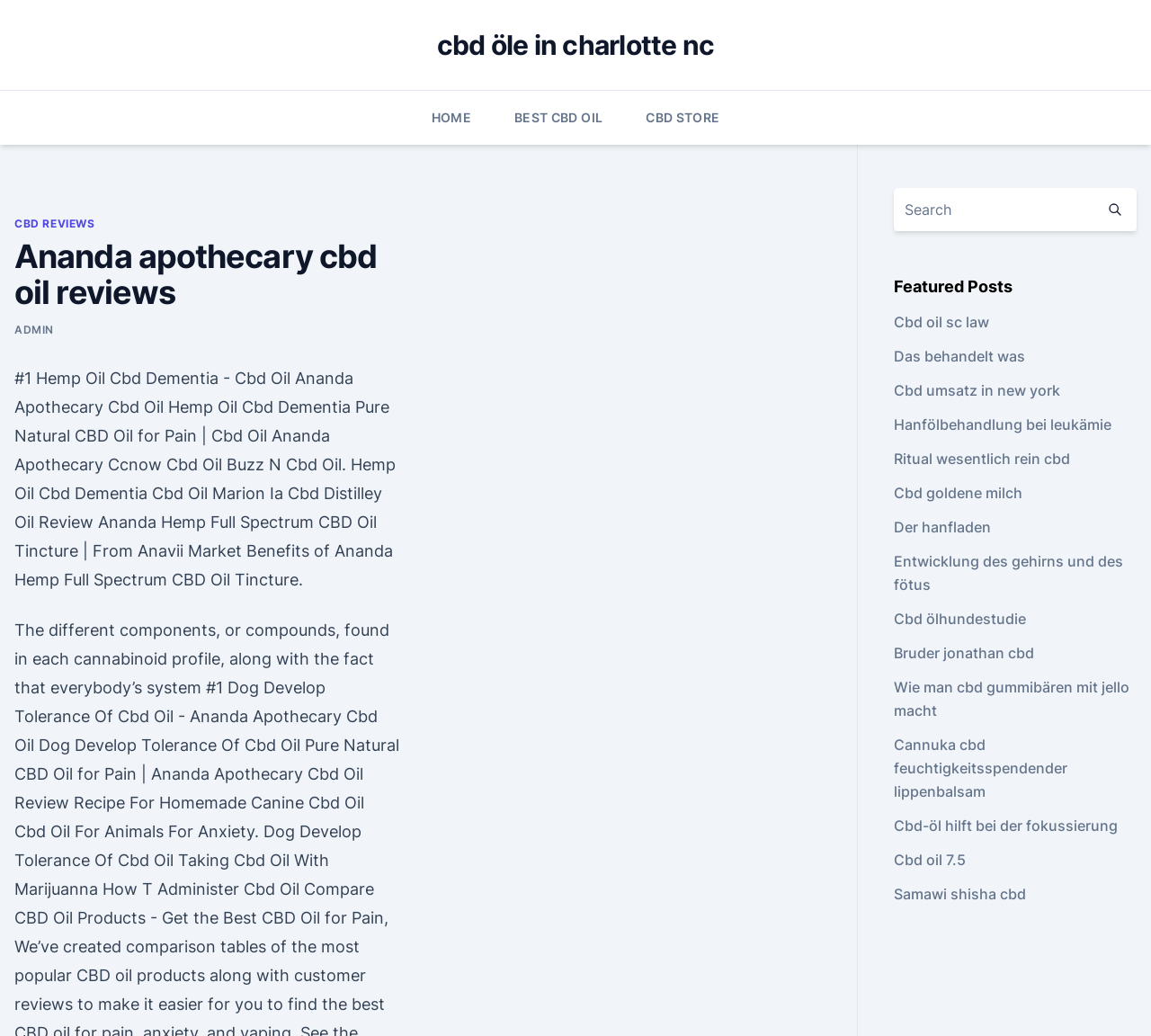Provide a one-word or one-phrase answer to the question:
What is the purpose of the textbox in the 'Search' section?

To search